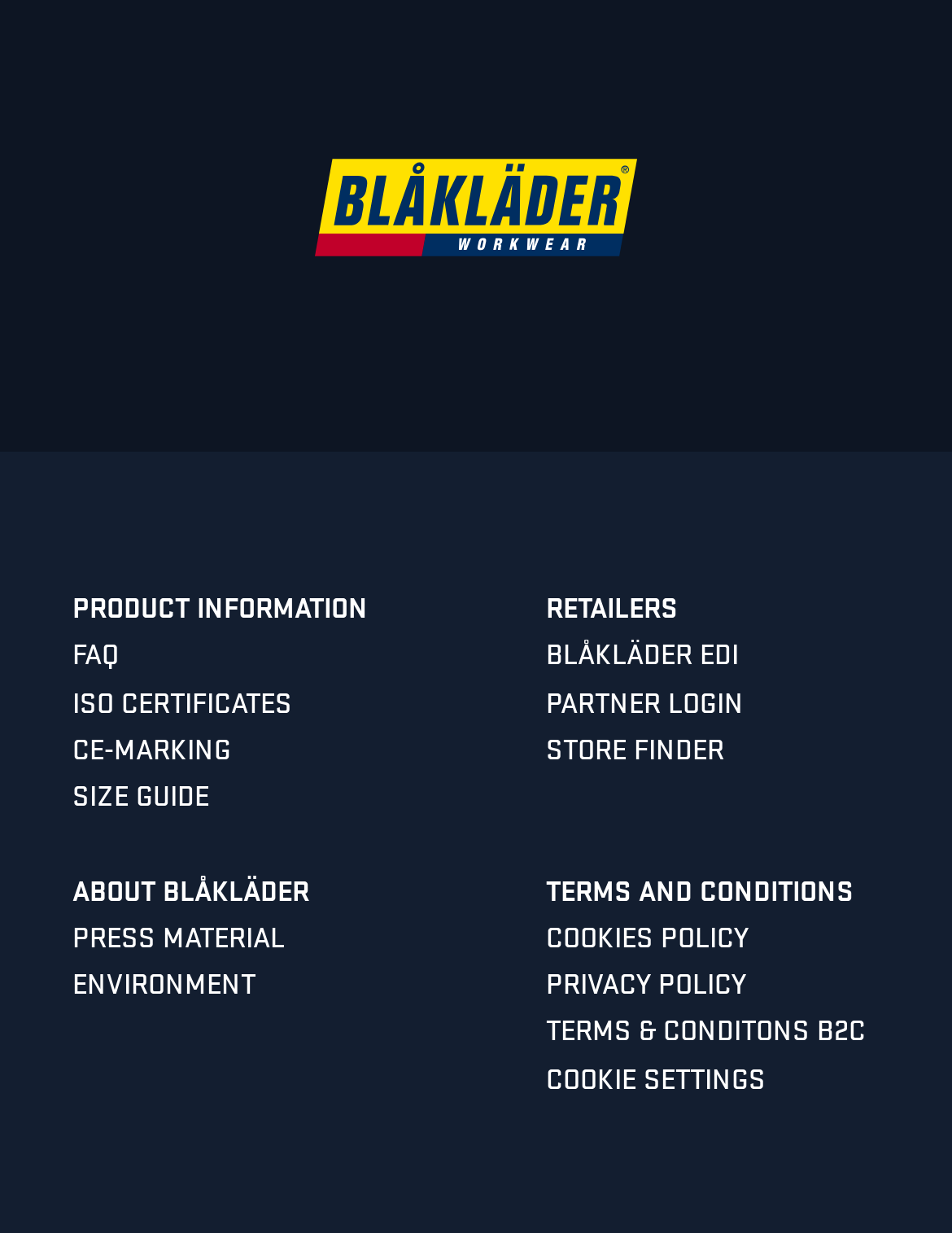Review the image closely and give a comprehensive answer to the question: Is there a section for retailers?

The StaticText 'RETAILERS' and the links 'BLÅKLÄDER EDI', 'PARTNER LOGIN', and 'STORE FINDER' indicate that there is a section for retailers on the webpage.